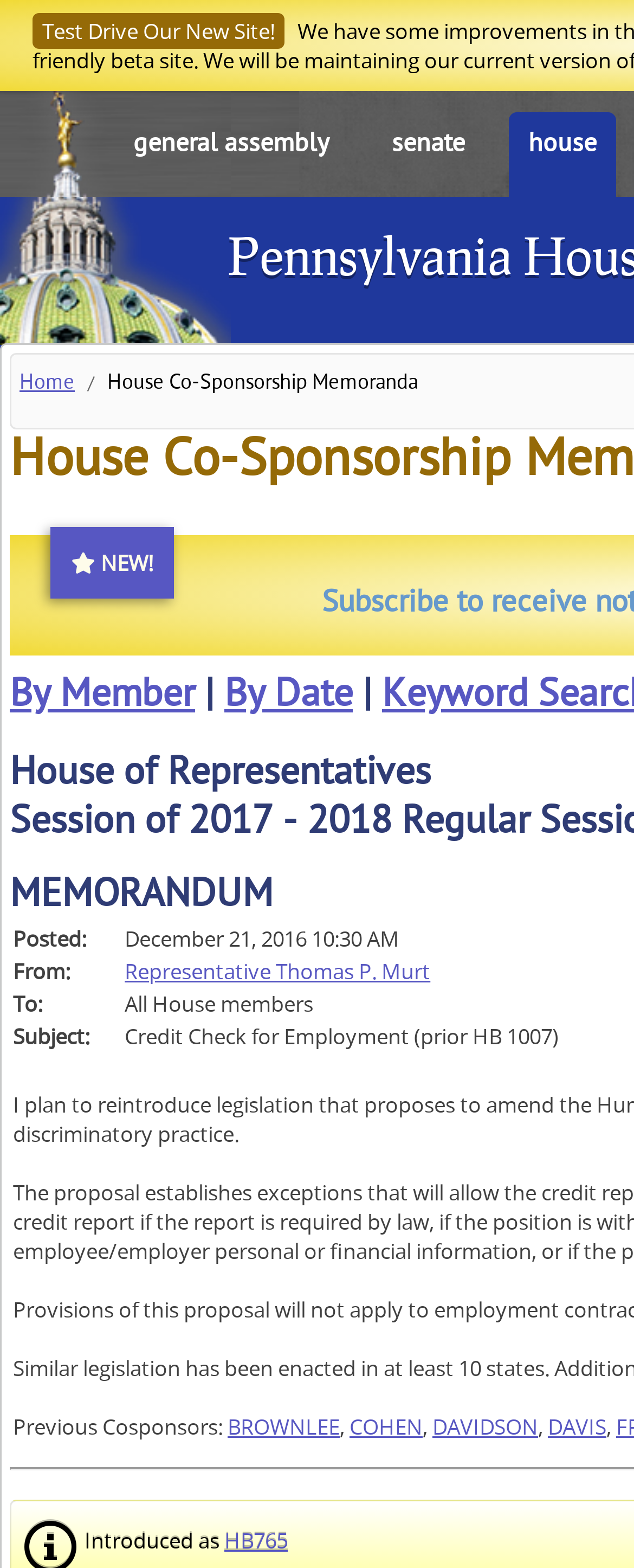Please reply to the following question with a single word or a short phrase:
What is the subject of the memorandum?

Credit Check for Employment